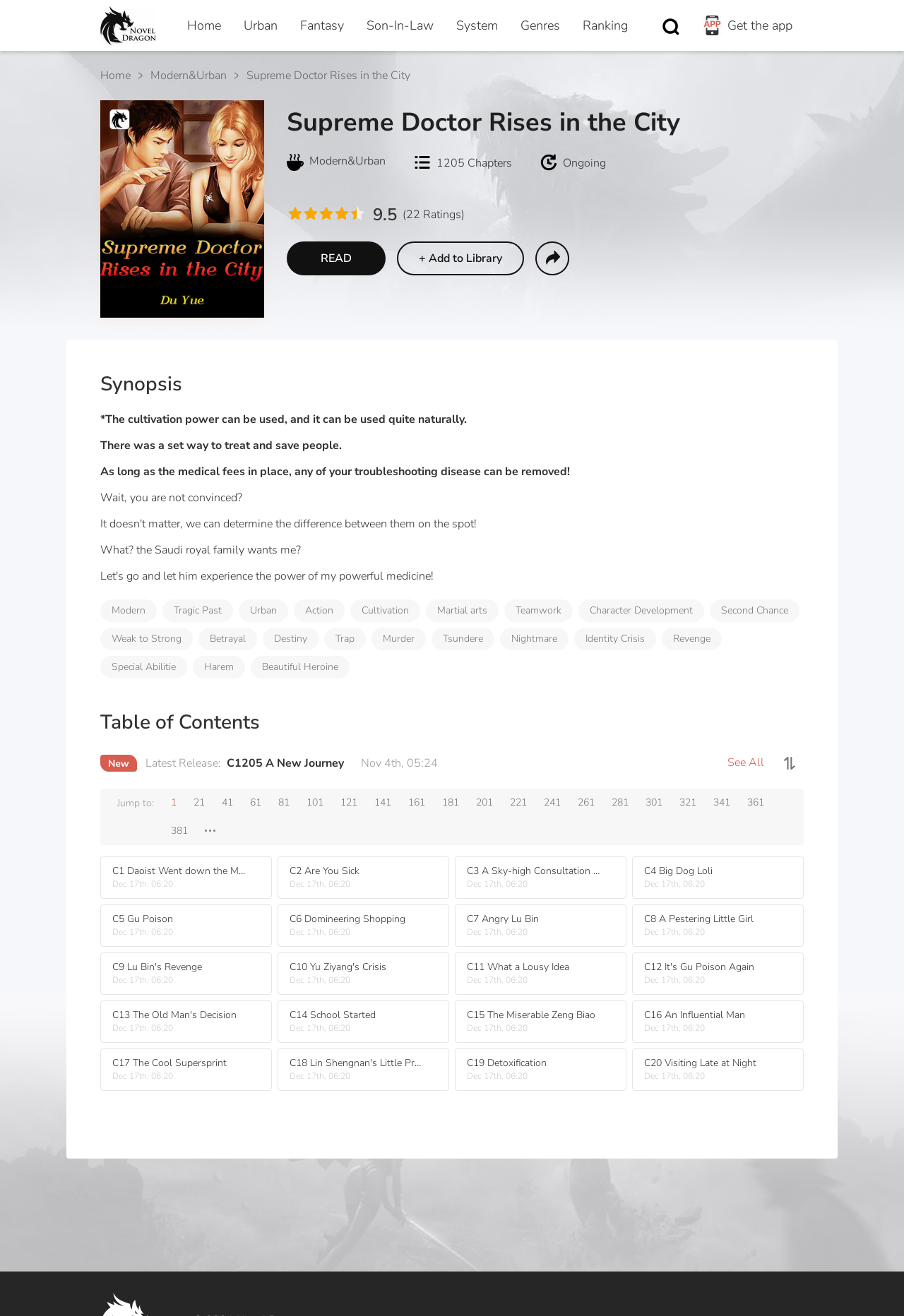Find the bounding box coordinates of the clickable area that will achieve the following instruction: "Add to Library".

[0.474, 0.19, 0.555, 0.202]